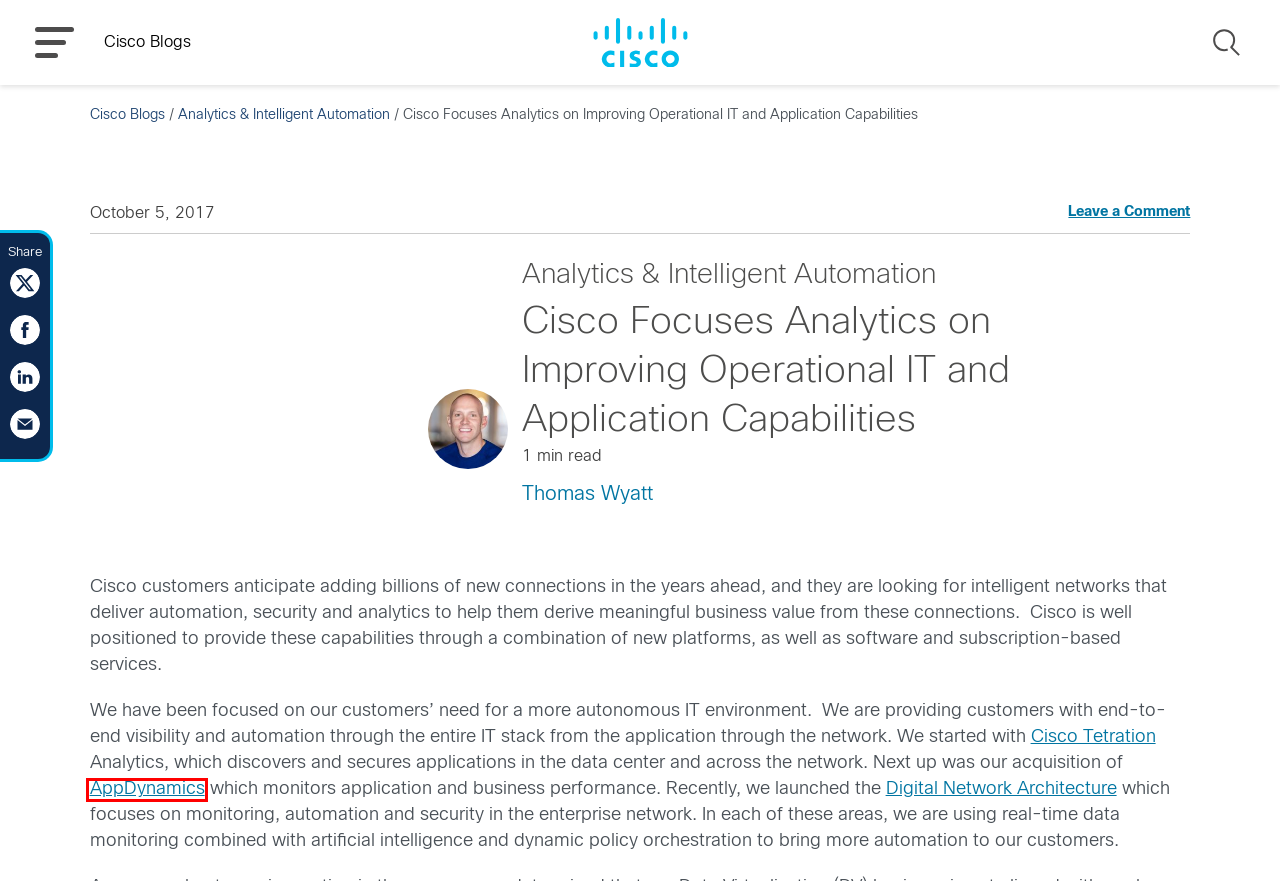You are presented with a screenshot of a webpage containing a red bounding box around a particular UI element. Select the best webpage description that matches the new webpage after clicking the element within the bounding box. Here are the candidates:
A. Cisco Online Privacy Statement - Cisco
B. Cisco Nexus Dashboard – Cloud Network Dashboard - Cisco
C. Analytics & Intelligent Automation - Cisco Blogs
D. Observability Platform | Cloud Monitoring | Free Trial | AppDynamics
E. #CiscoDNA - Cisco Blogs
F. Cisco Blogs
G. Qualtrics Survey | Qualtrics Experience Management
H. Thomas Wyatt

D